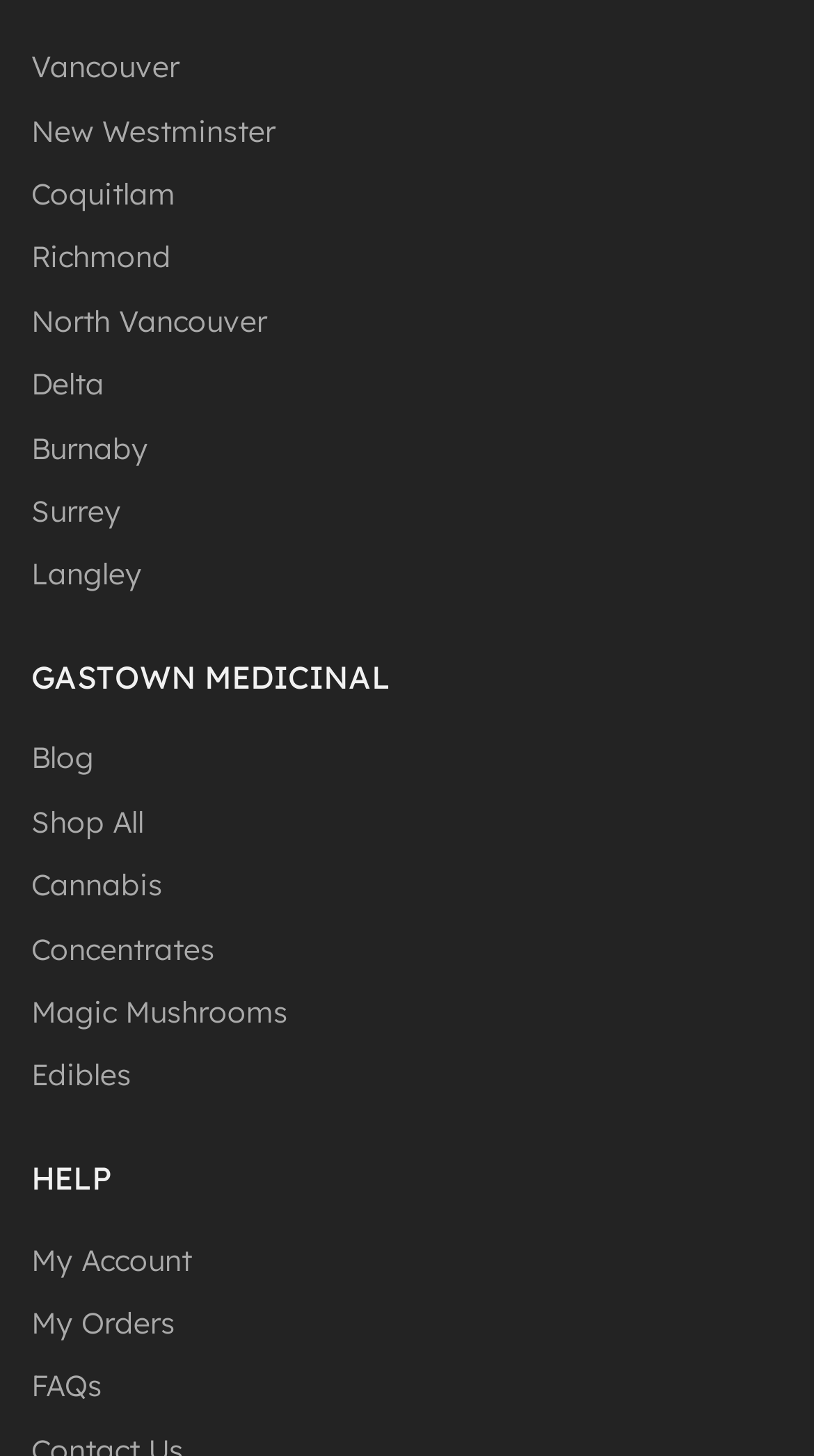Could you locate the bounding box coordinates for the section that should be clicked to accomplish this task: "go to Blog".

[0.038, 0.505, 0.115, 0.546]